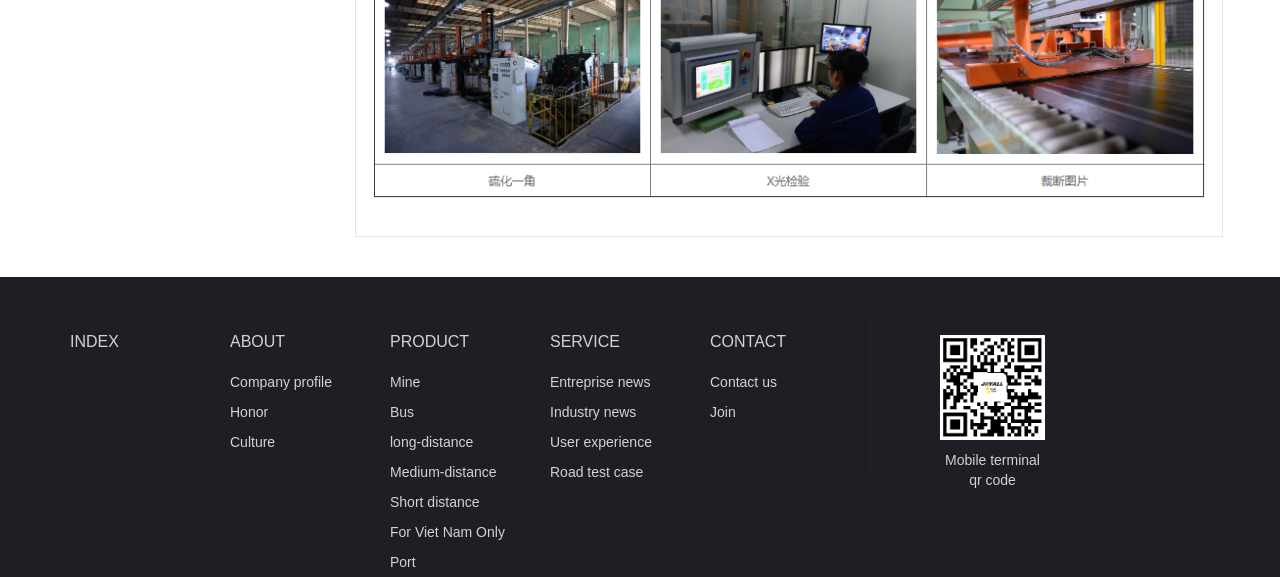Find the bounding box coordinates of the area that needs to be clicked in order to achieve the following instruction: "Contact us". The coordinates should be specified as four float numbers between 0 and 1, i.e., [left, top, right, bottom].

[0.555, 0.649, 0.607, 0.677]